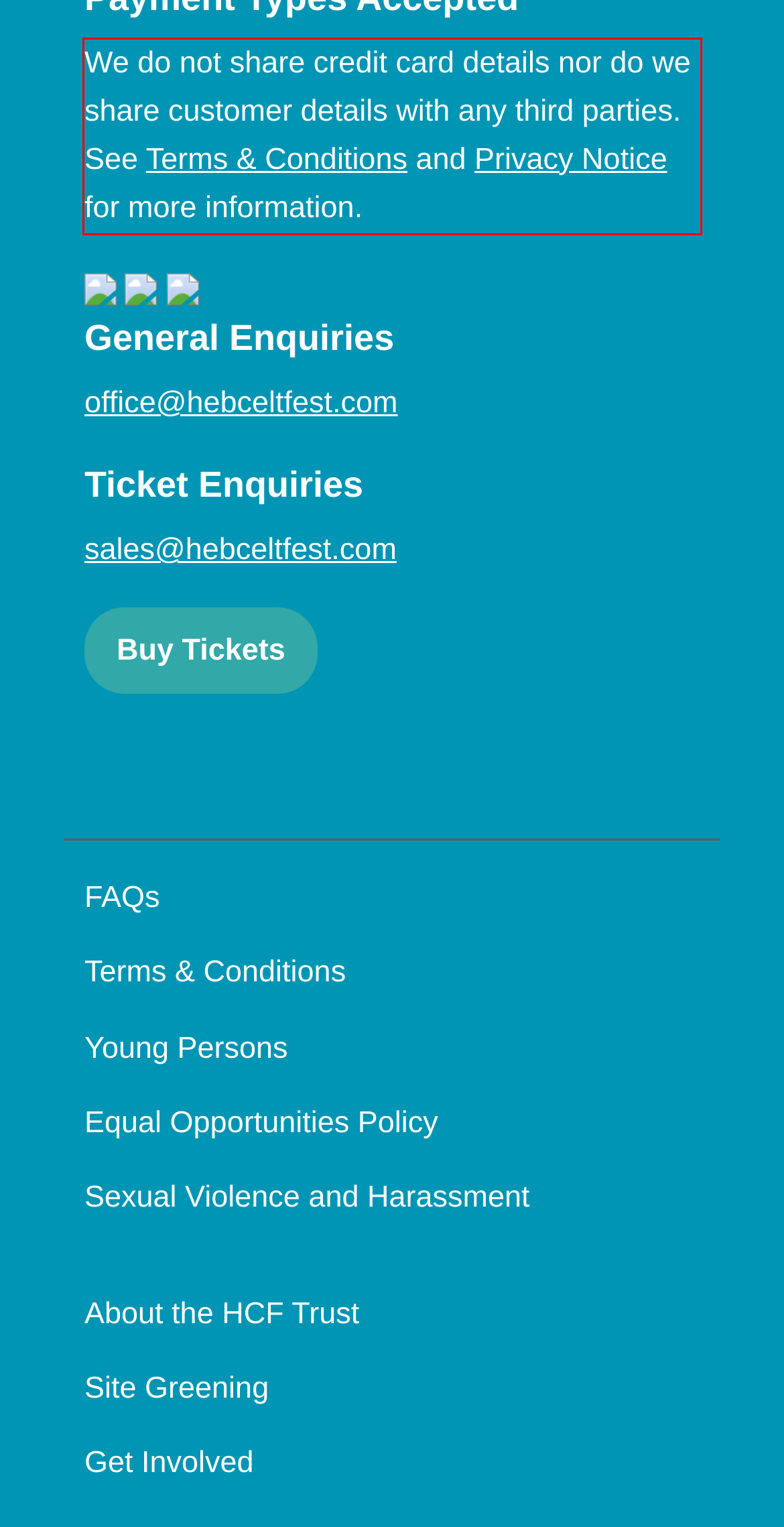Using the provided screenshot, read and generate the text content within the red-bordered area.

We do not share credit card details nor do we share customer details with any third parties. See Terms & Conditions and Privacy Notice for more information.